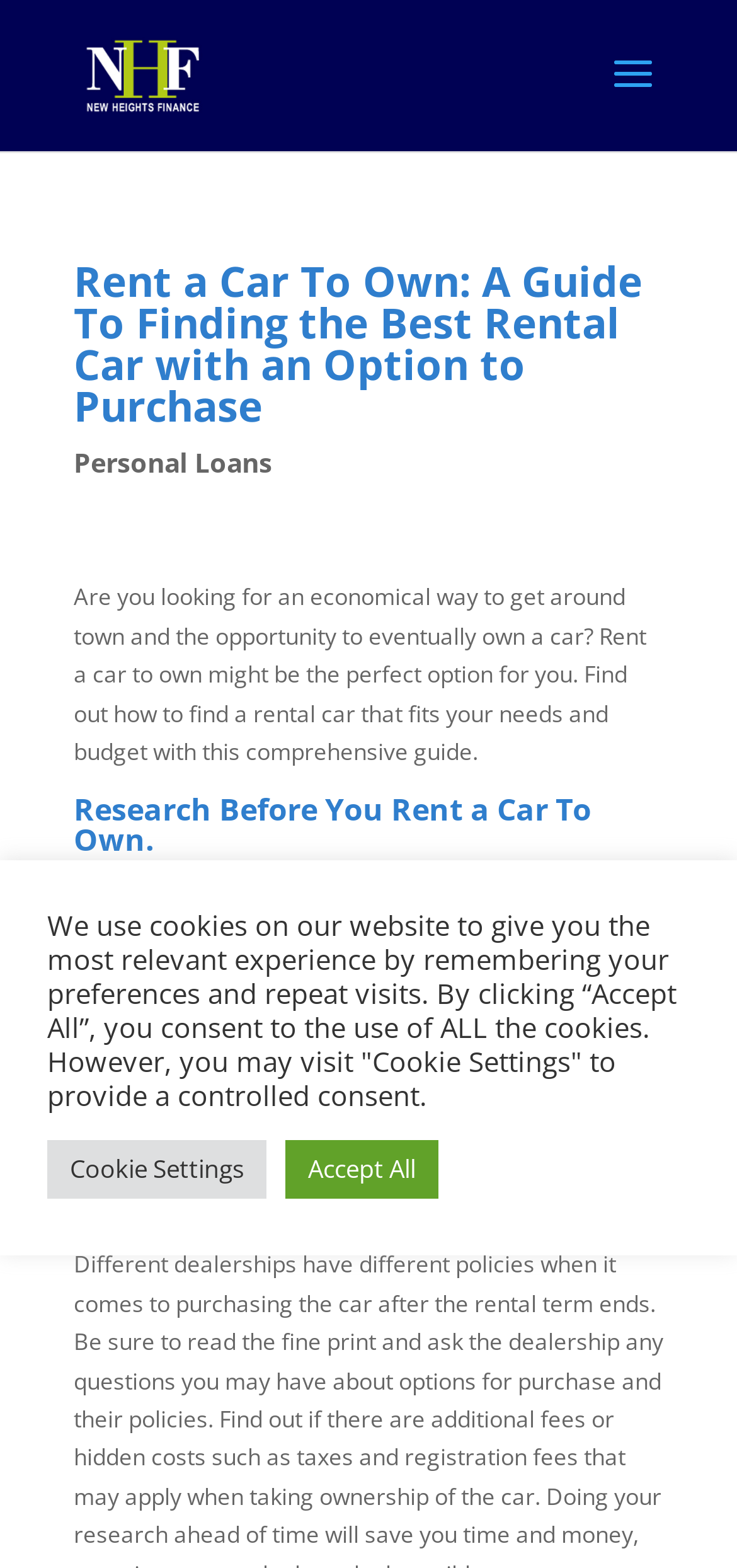Determine the bounding box coordinates in the format (top-left x, top-left y, bottom-right x, bottom-right y). Ensure all values are floating point numbers between 0 and 1. Identify the bounding box of the UI element described by: Cookie Settings

[0.064, 0.727, 0.362, 0.764]